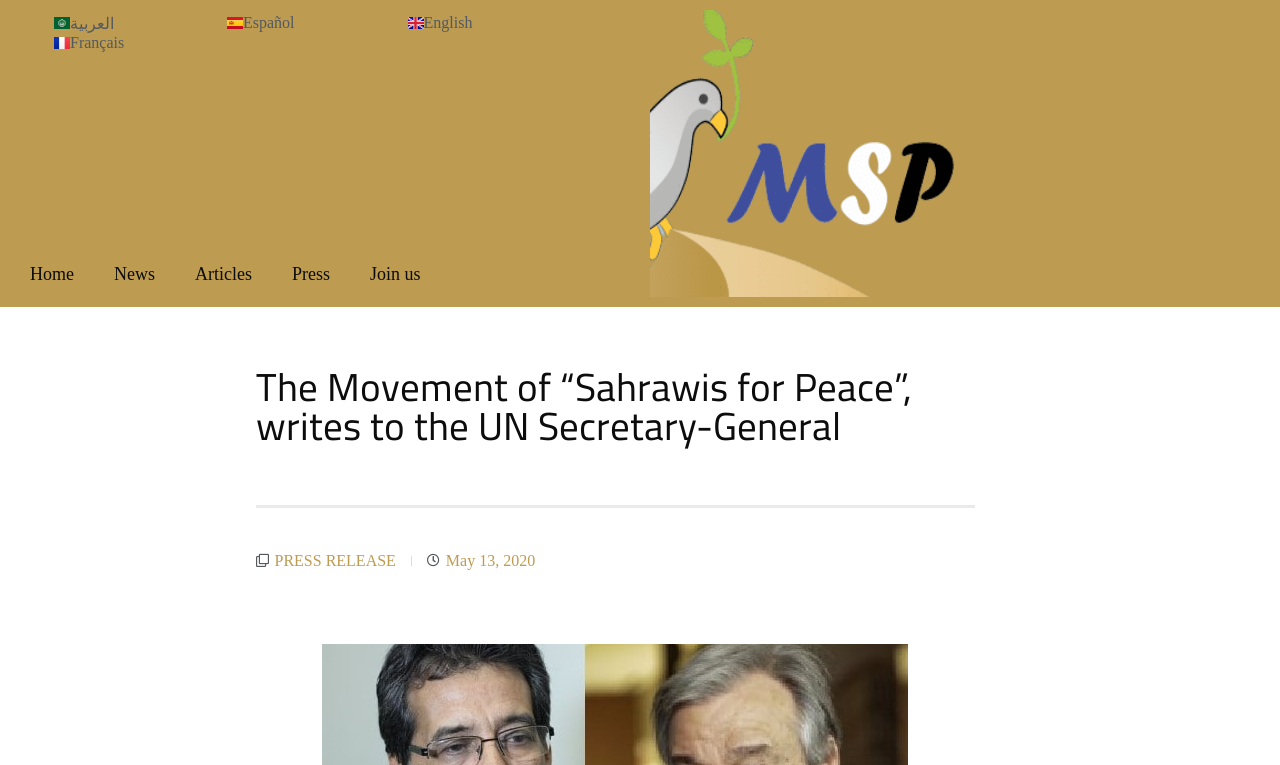Examine the image carefully and respond to the question with a detailed answer: 
How many navigation links are at the top of the webpage?

I counted the links at the top of the webpage, which include 'Home', 'News', 'Articles', 'Press', and 'Join us'. There are 5 navigation links in total.